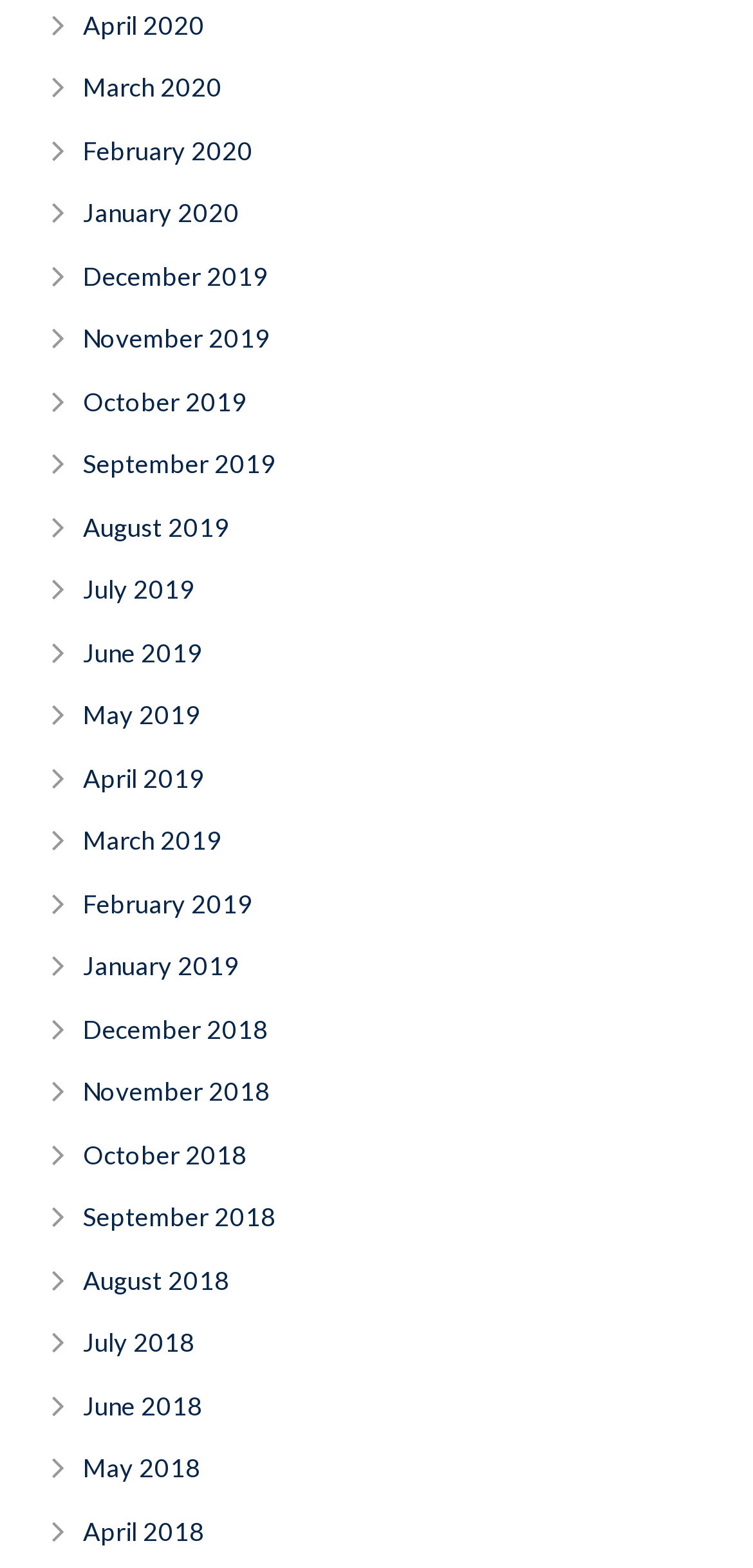Please identify the bounding box coordinates of the element's region that should be clicked to execute the following instruction: "check December 2018". The bounding box coordinates must be four float numbers between 0 and 1, i.e., [left, top, right, bottom].

[0.11, 0.647, 0.356, 0.666]